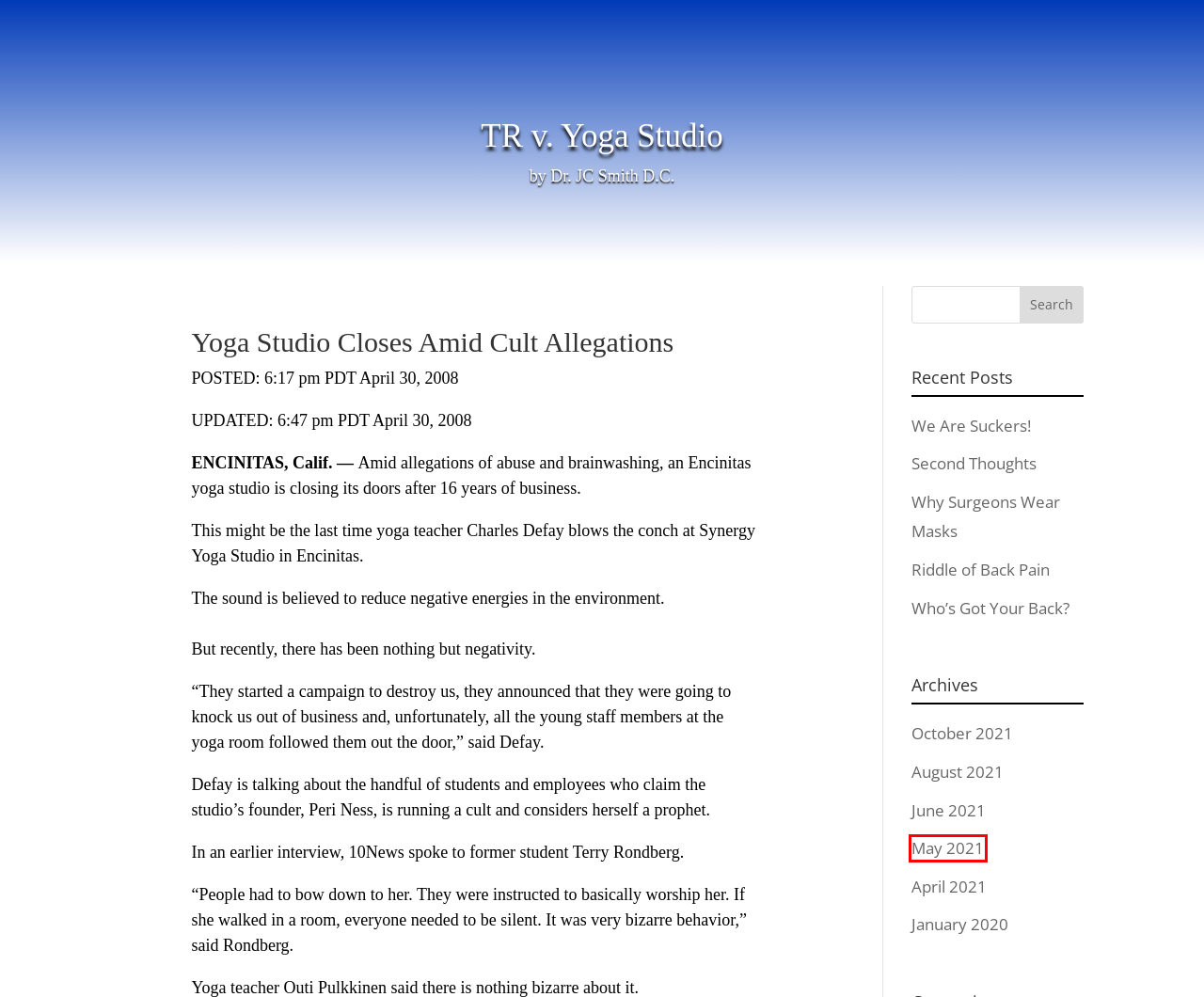Given a webpage screenshot with a red bounding box around a particular element, identify the best description of the new webpage that will appear after clicking on the element inside the red bounding box. Here are the candidates:
A. May 2021 - Chiropractors for Fair Journalism
B. October 2021 - Chiropractors for Fair Journalism
C. Why Surgeons Wear Masks - Chiropractors for Fair Journalism
D. January 2020 - Chiropractors for Fair Journalism
E. Second Thoughts - Chiropractors for Fair Journalism
F. Who’s Got Your Back? - Chiropractors for Fair Journalism
G. Dr. JC Smith D.C., Author at Chiropractors for Fair Journalism
H. April 2021 - Chiropractors for Fair Journalism

A